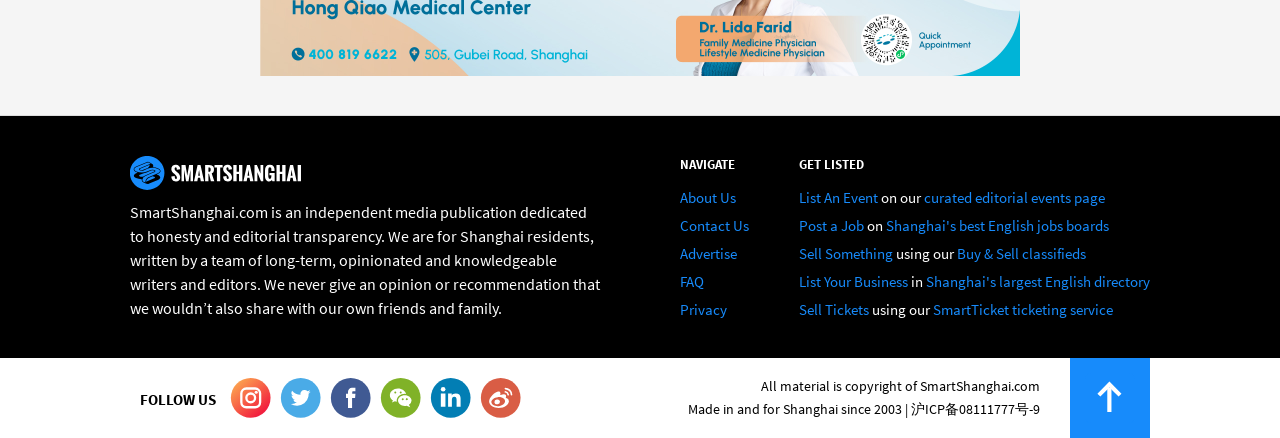What can users list on the website?
From the image, respond using a single word or phrase.

Events, jobs, businesses, tickets